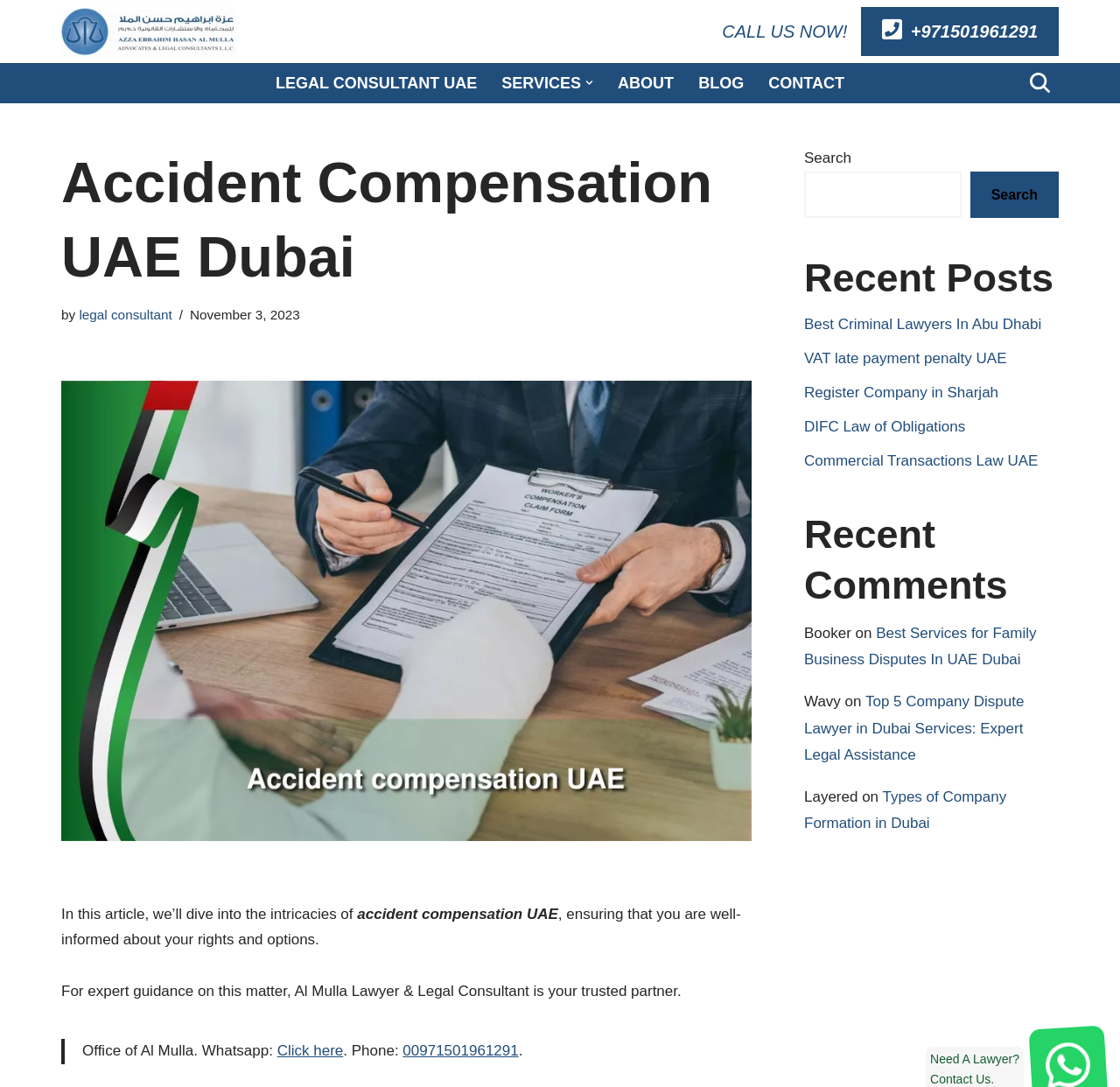What is the phone number to call for legal consultation?
Answer briefly with a single word or phrase based on the image.

+971501961291